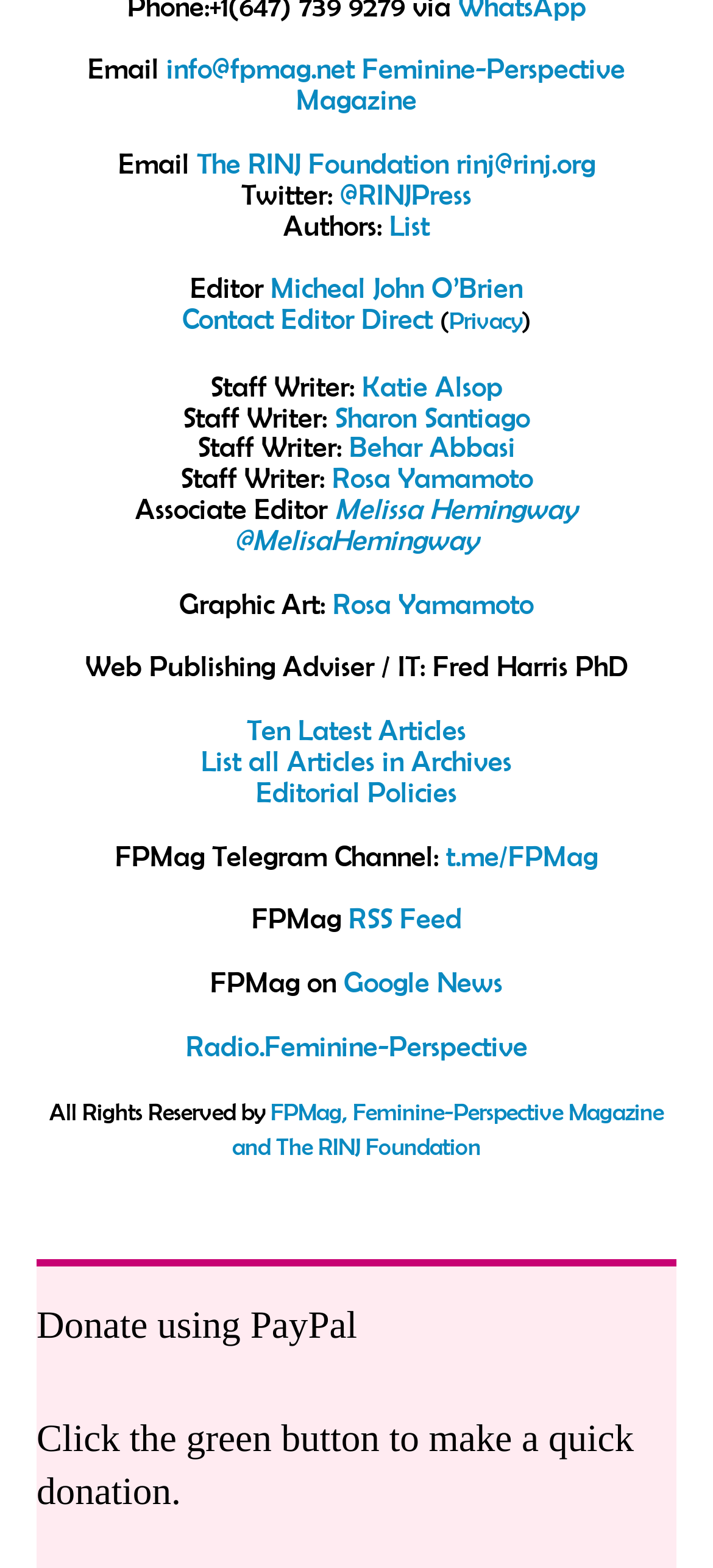Provide a single word or phrase to answer the given question: 
Who is the Editor of Feminine-Perspective Magazine?

Micheal John O’Brien